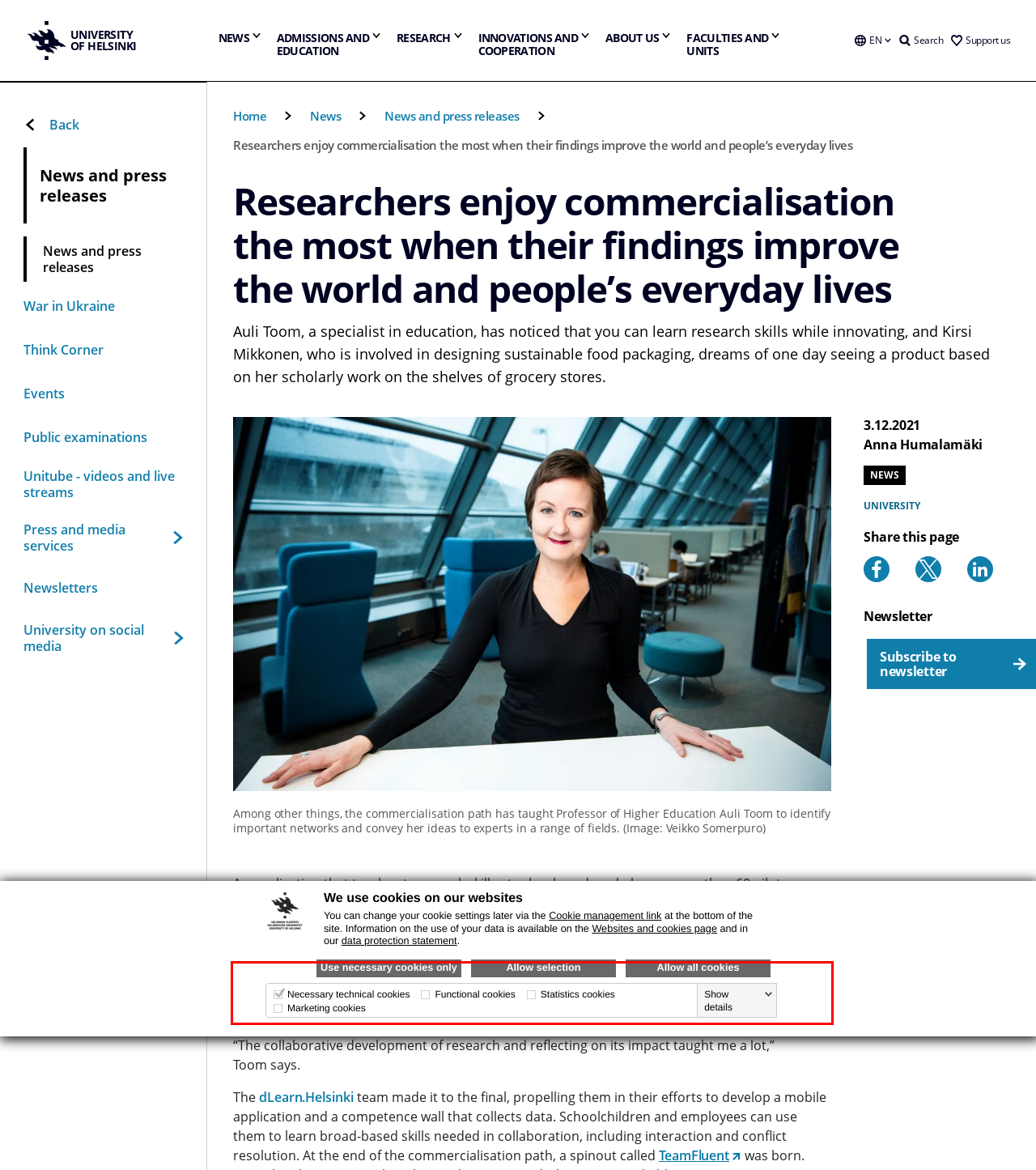Review the screenshot of the webpage and recognize the text inside the red rectangle bounding box. Provide the extracted text content.

In fact, Toom considered for a long time whether or not to participate in the Helsinki Challenge competition, ultimately going for it as she thought it would promote her scholarly work. It soon turned out that commercialising your insights can be quite rewarding.